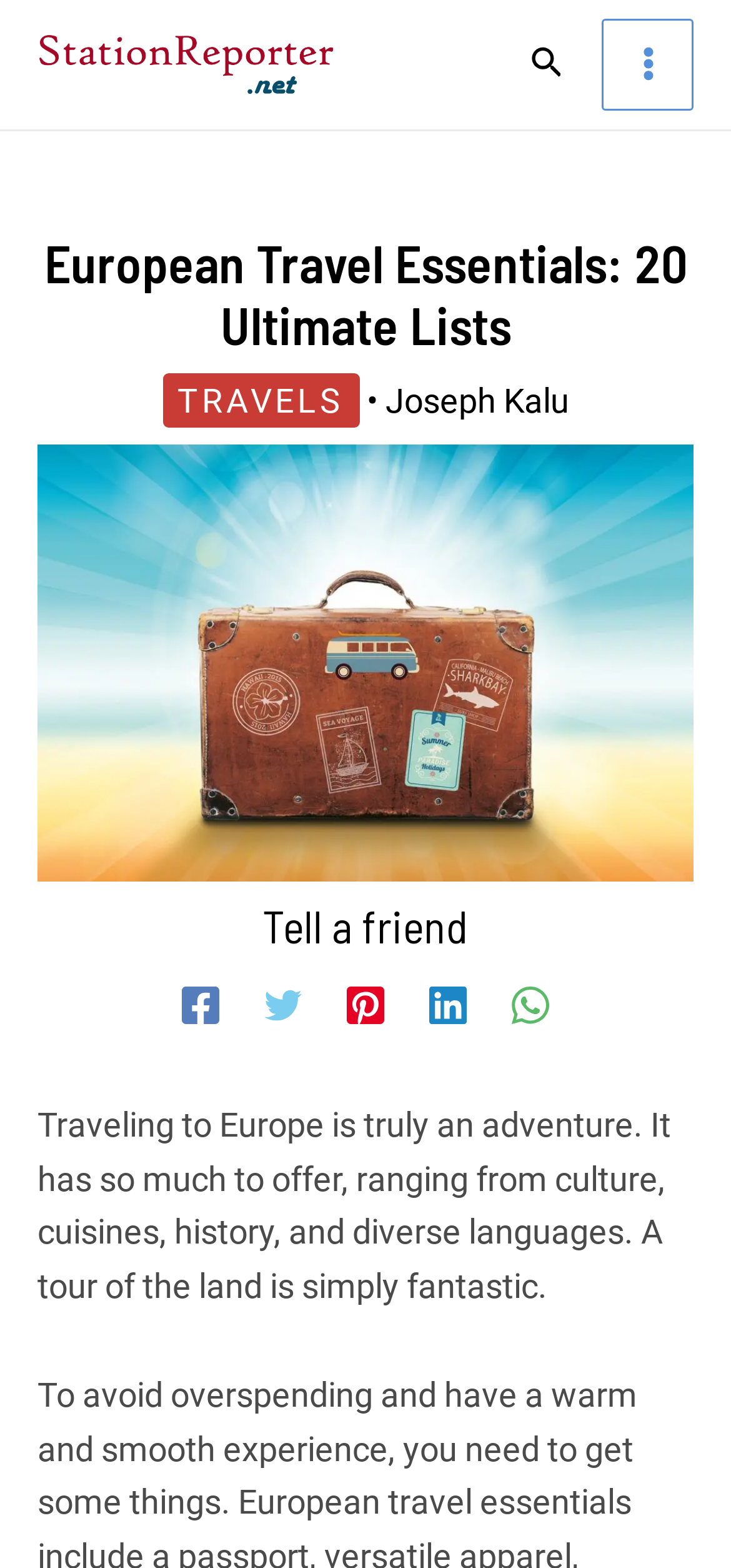Determine the bounding box coordinates for the HTML element mentioned in the following description: "alt="Station reporter"". The coordinates should be a list of four floats ranging from 0 to 1, represented as [left, top, right, bottom].

[0.051, 0.022, 0.462, 0.061]